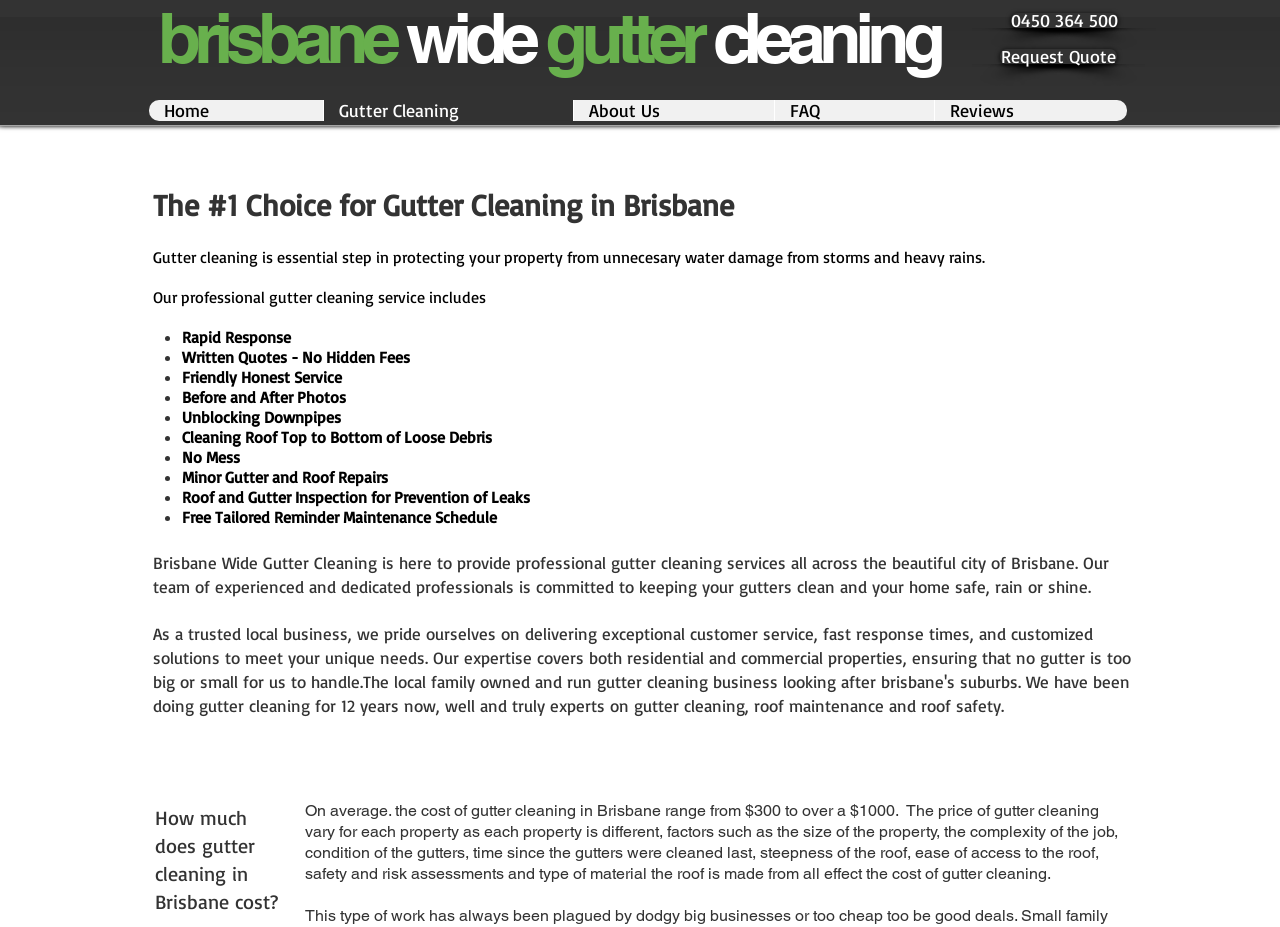Look at the image and give a detailed response to the following question: What is the cost range of gutter cleaning in Brisbane?

I found this by reading the text on the webpage, which states that the cost of gutter cleaning in Brisbane ranges from $300 to over $1000, depending on various factors such as the size of the property and the complexity of the job.